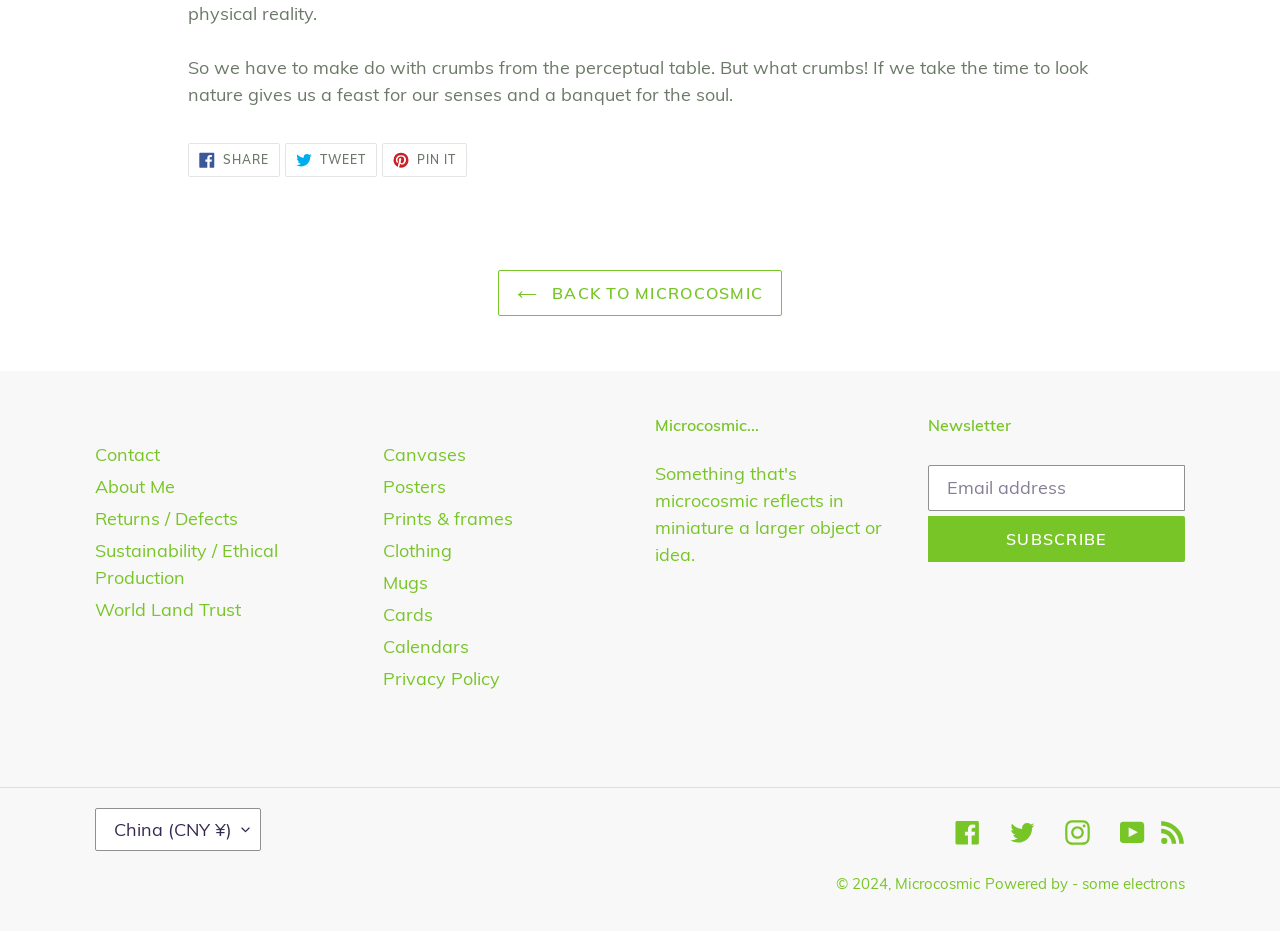Find the UI element described as: "World Land Trust" and predict its bounding box coordinates. Ensure the coordinates are four float numbers between 0 and 1, [left, top, right, bottom].

[0.074, 0.642, 0.188, 0.667]